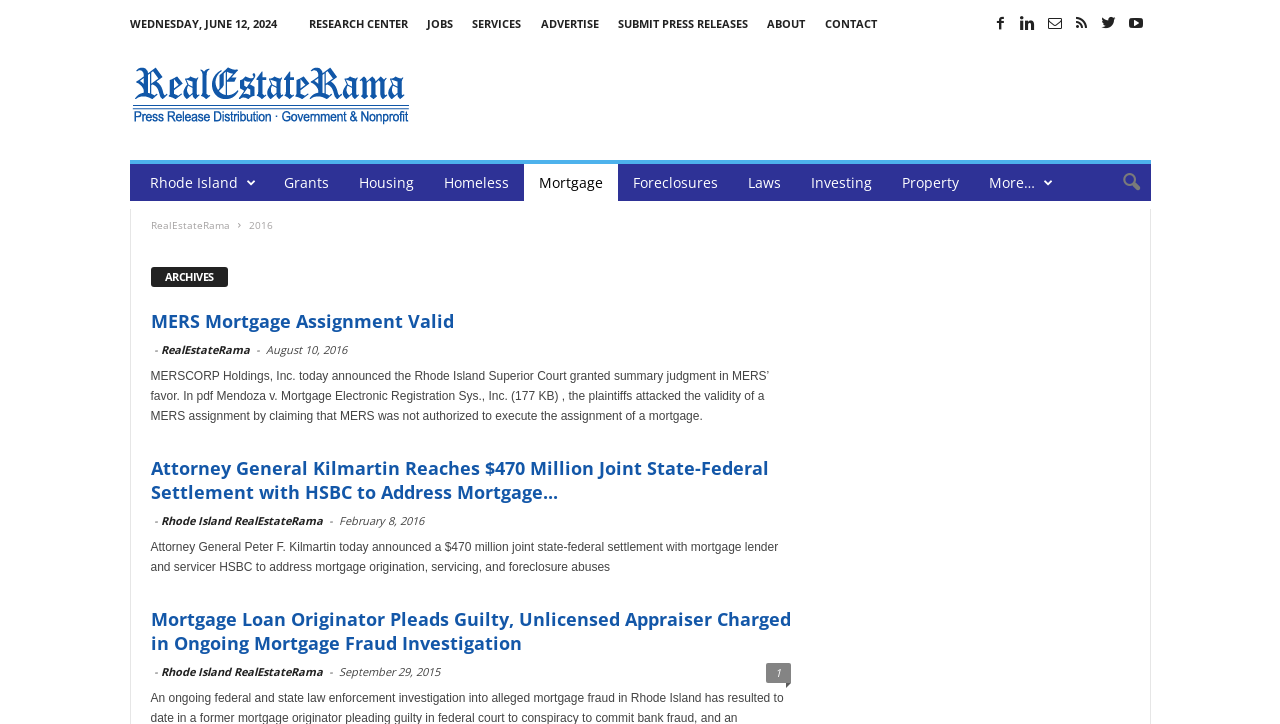Identify the bounding box coordinates of the region I need to click to complete this instruction: "Click on the 'RESEARCH CENTER' link".

[0.241, 0.022, 0.318, 0.043]